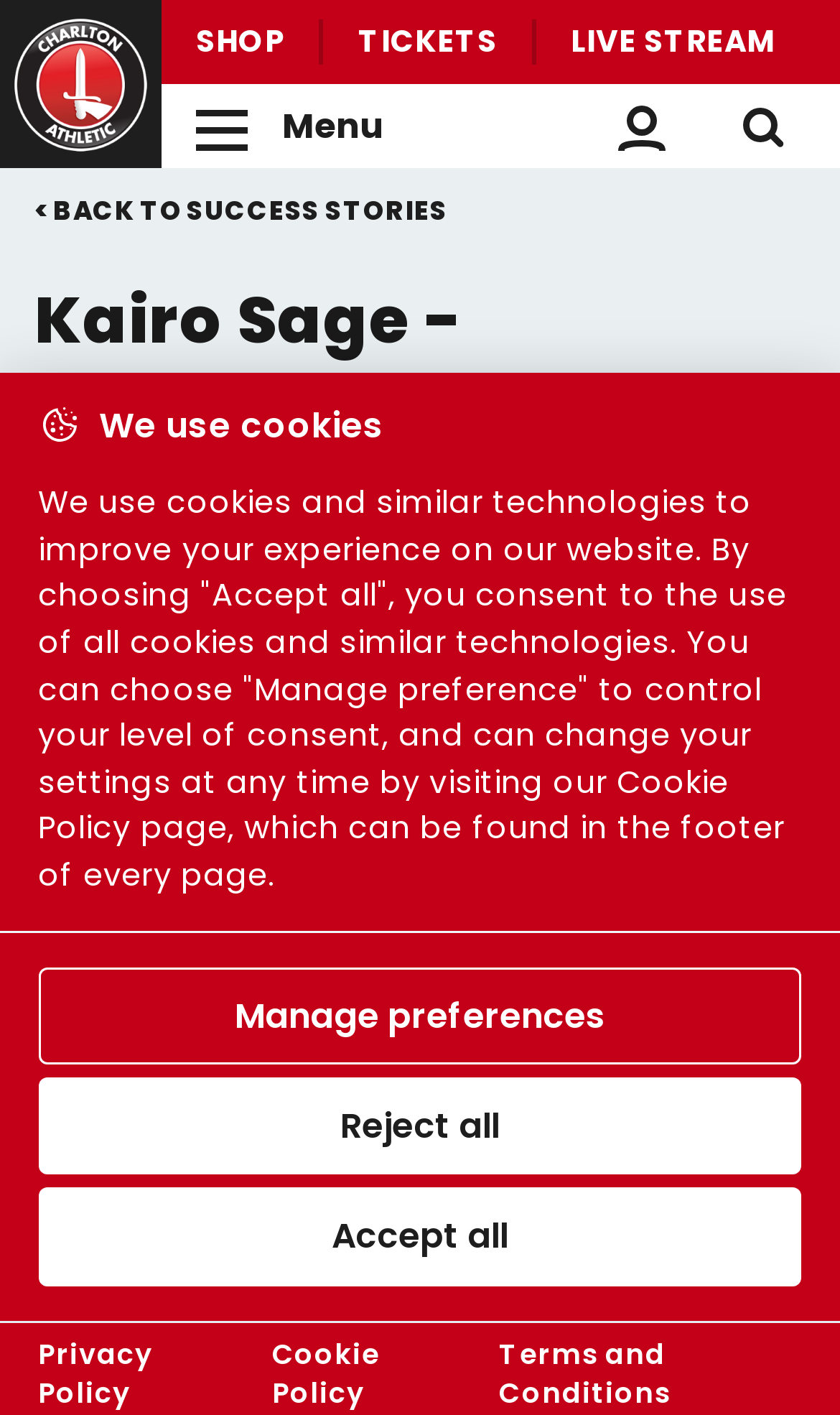Give a concise answer of one word or phrase to the question: 
What is the name of the trust mentioned in the webpage?

Charlton Athletic Community Trust